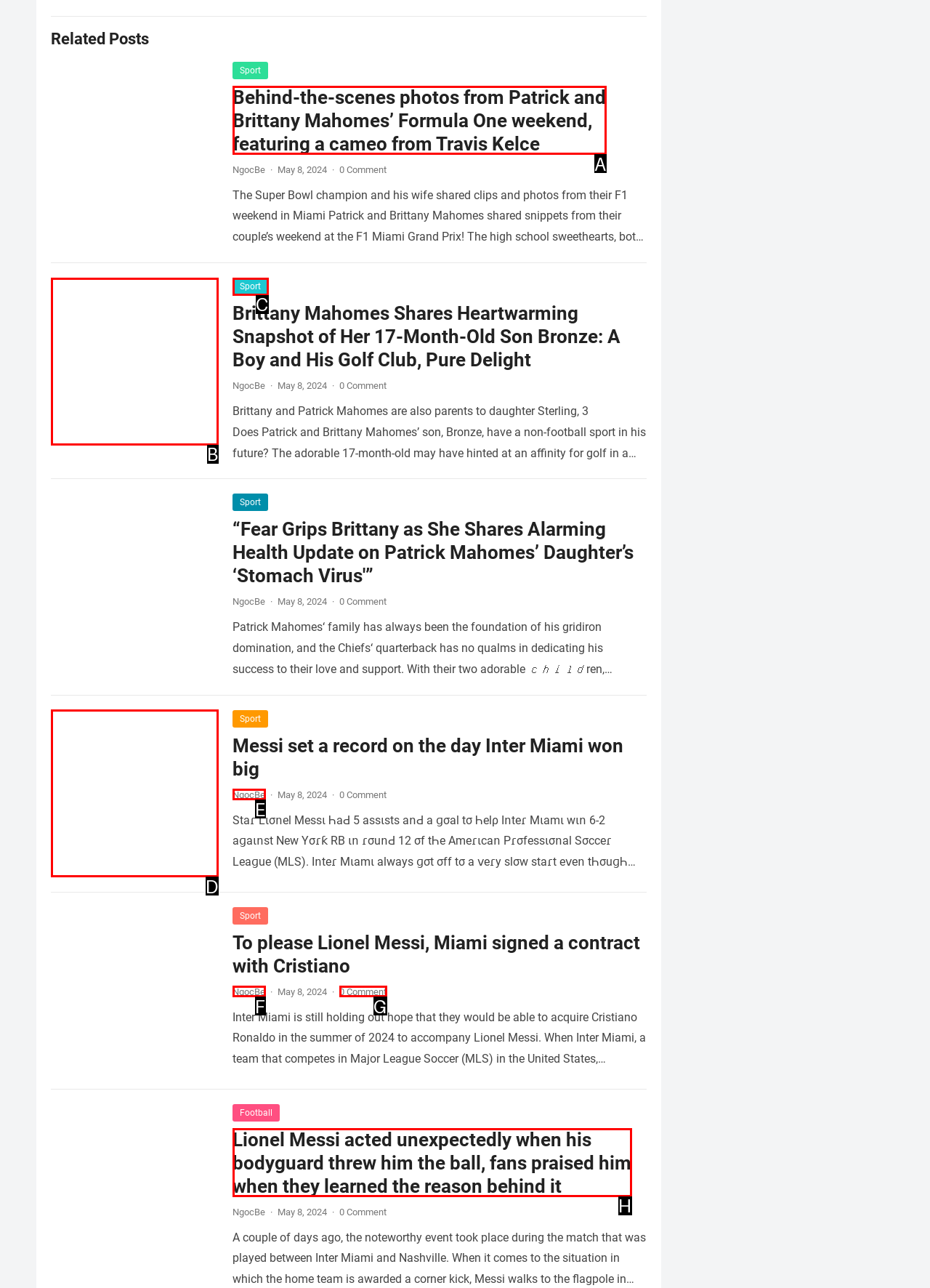Choose the letter that corresponds to the correct button to accomplish the task: Check out the post about Lionel Messi acting unexpectedly when his bodyguard threw him the ball
Reply with the letter of the correct selection only.

H